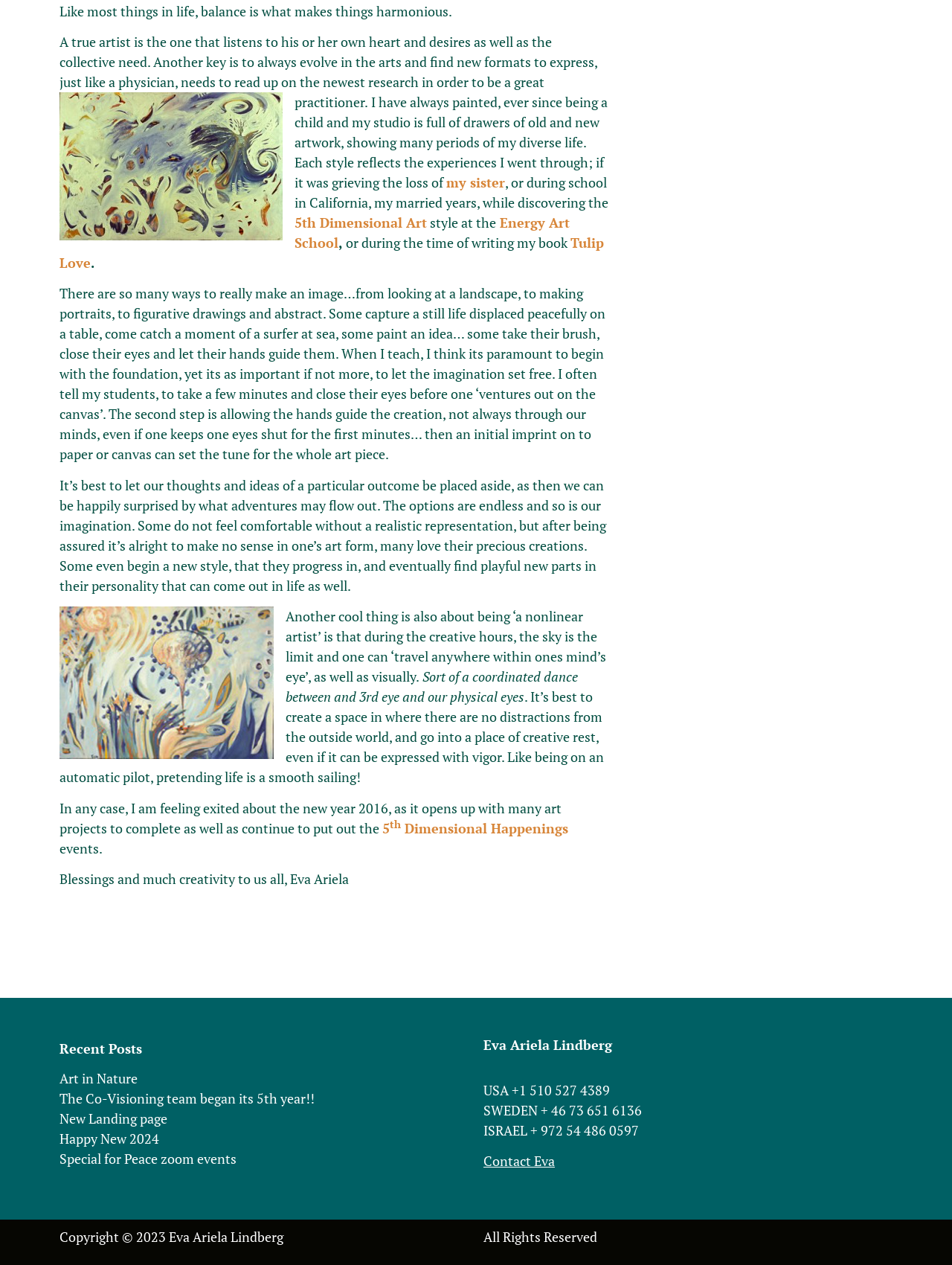Refer to the image and offer a detailed explanation in response to the question: What is the theme of the artwork?

The theme of the artwork is abstract, as mentioned in the text, the artist talks about creating art that is not realistic and allowing imagination to set free.